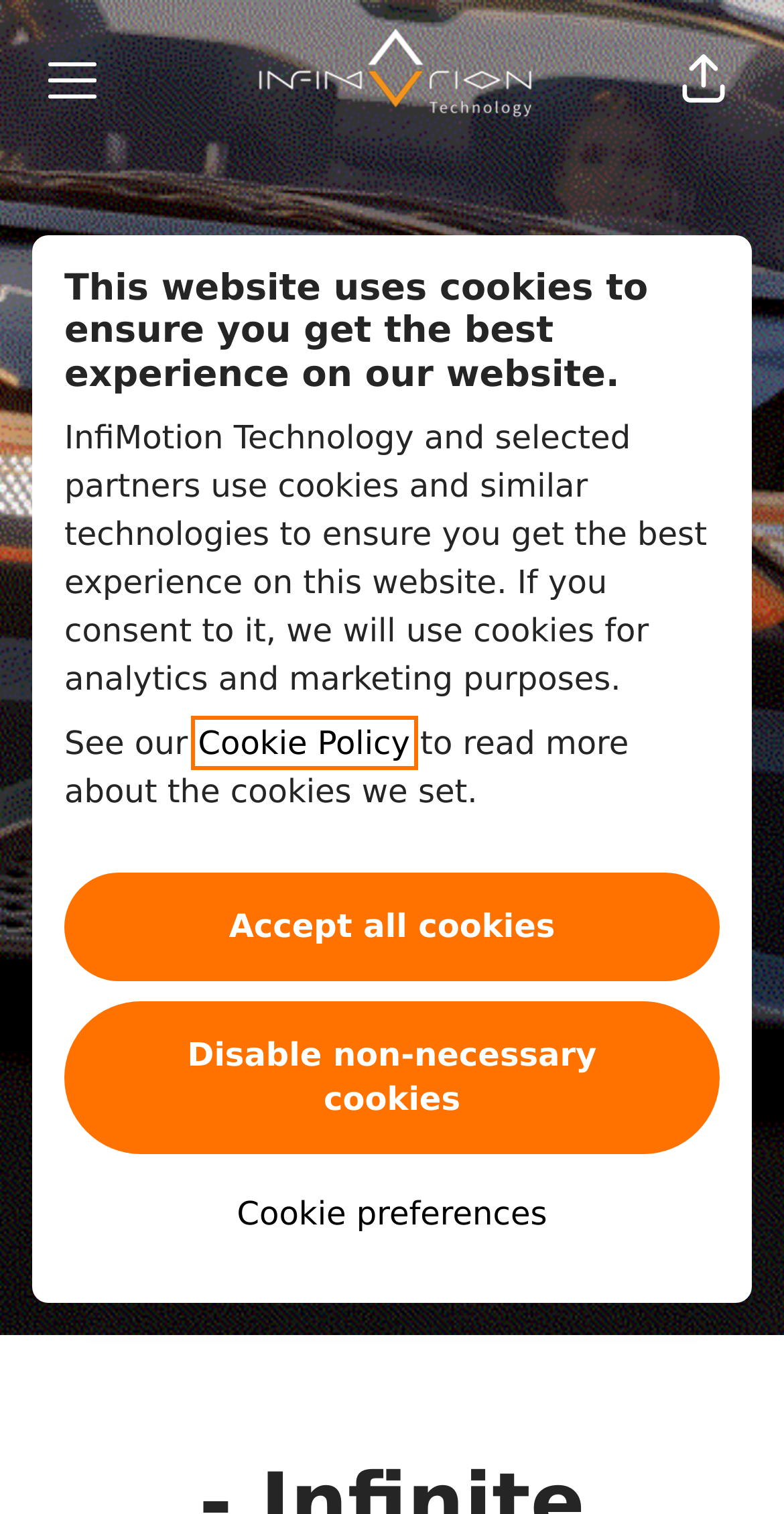Find the bounding box coordinates for the HTML element described in this sentence: "alt="InfiMotion Technology career site"". Provide the coordinates as four float numbers between 0 and 1, in the format [left, top, right, bottom].

[0.277, 0.005, 0.723, 0.101]